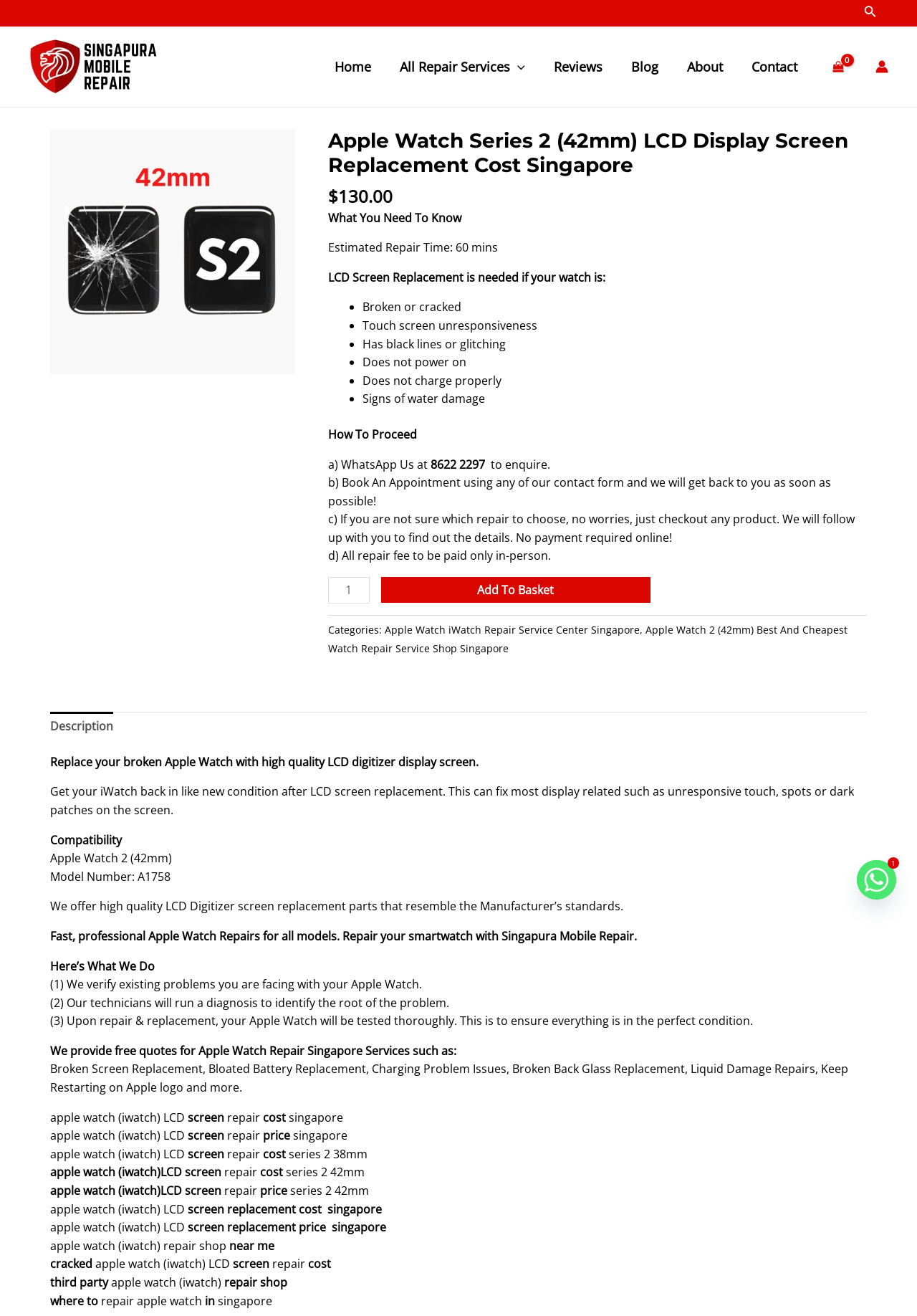Please specify the bounding box coordinates of the area that should be clicked to accomplish the following instruction: "Change the product quantity". The coordinates should consist of four float numbers between 0 and 1, i.e., [left, top, right, bottom].

[0.358, 0.438, 0.403, 0.459]